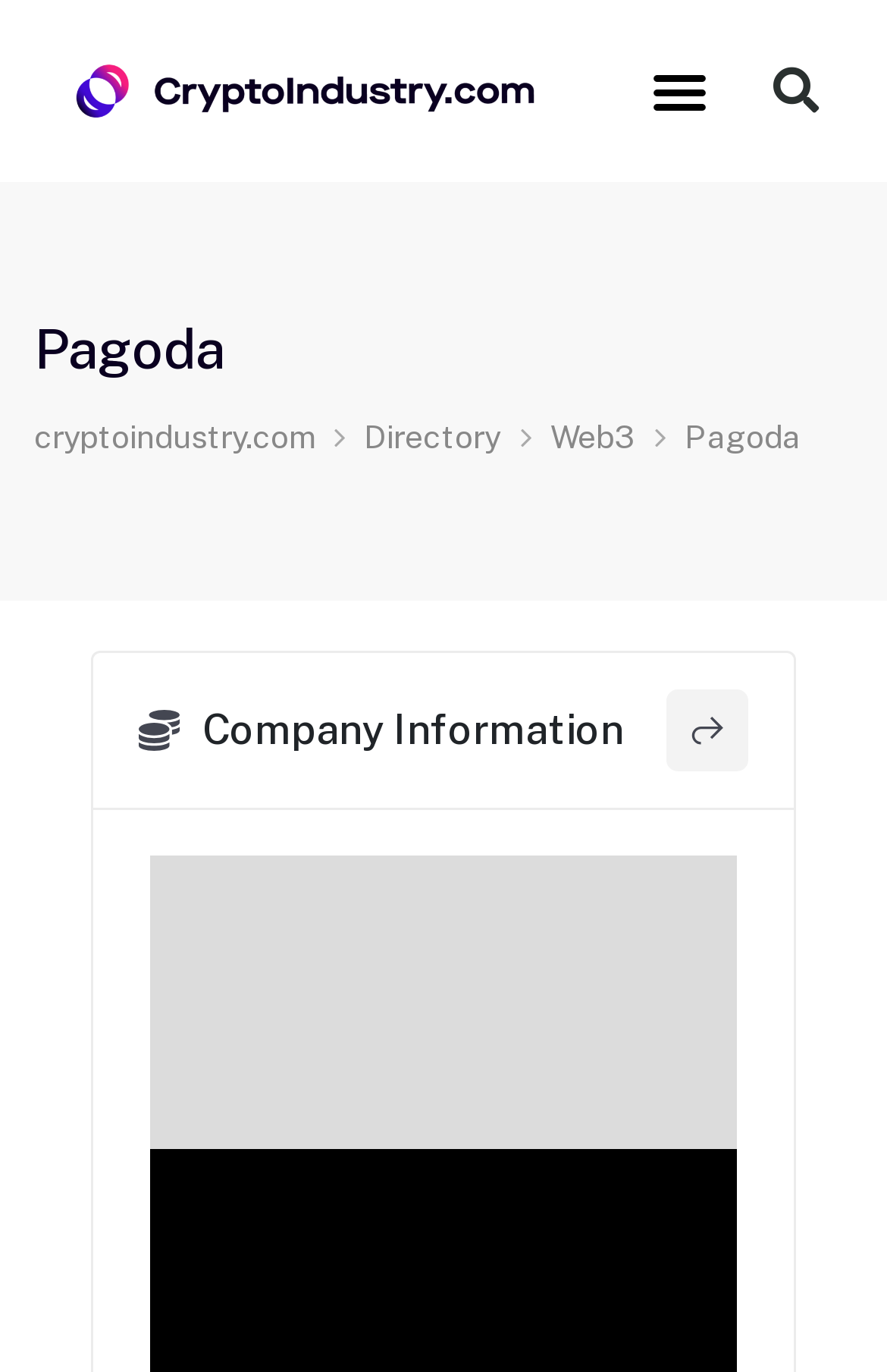What is the title of the section below the navigation bar?
Answer the question with a thorough and detailed explanation.

The section below the navigation bar has a heading element with the text 'Company Information', which indicates that this section provides information about the company.